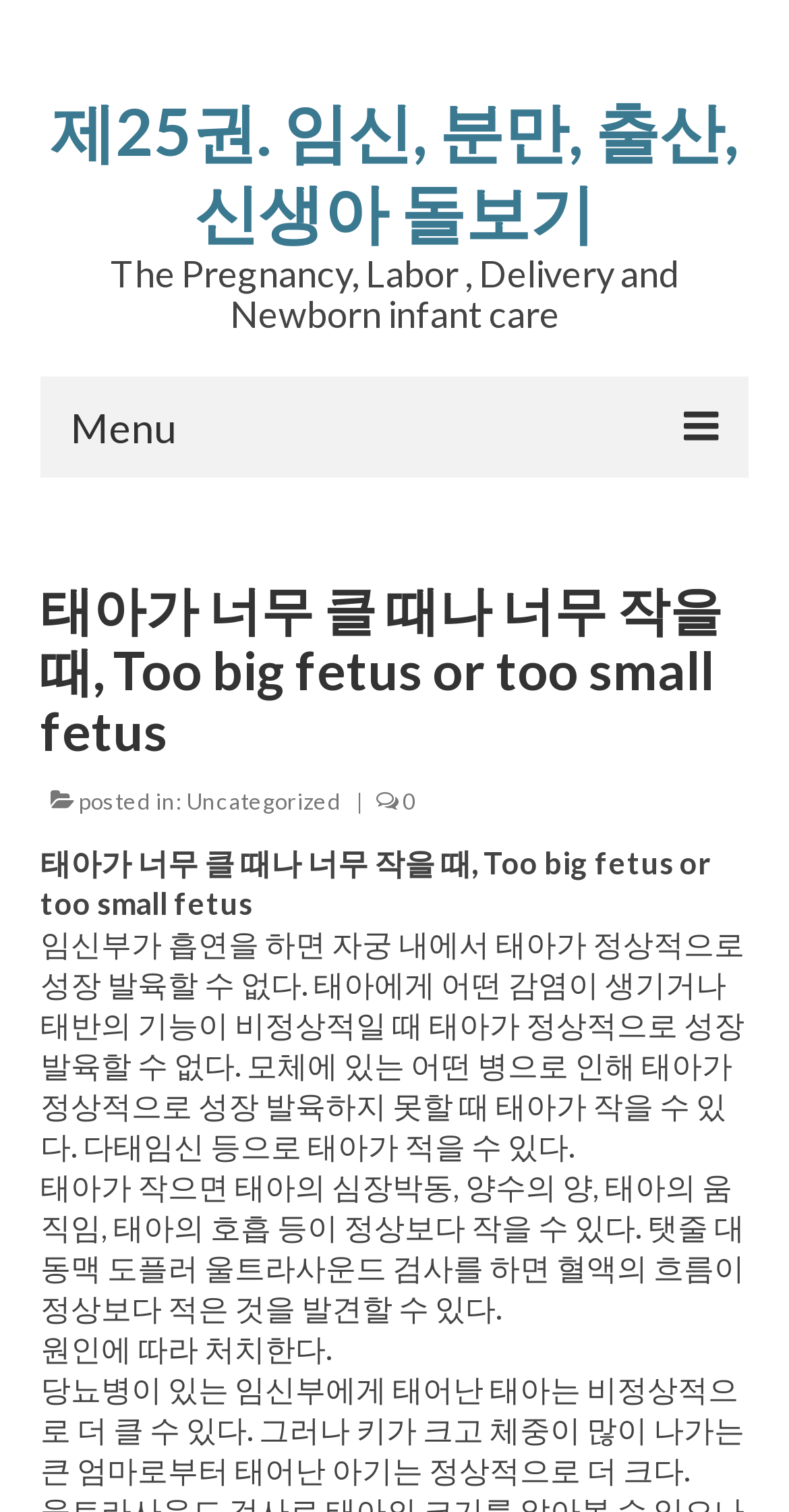Highlight the bounding box of the UI element that corresponds to this description: "홈 Home".

[0.077, 0.329, 0.923, 0.384]